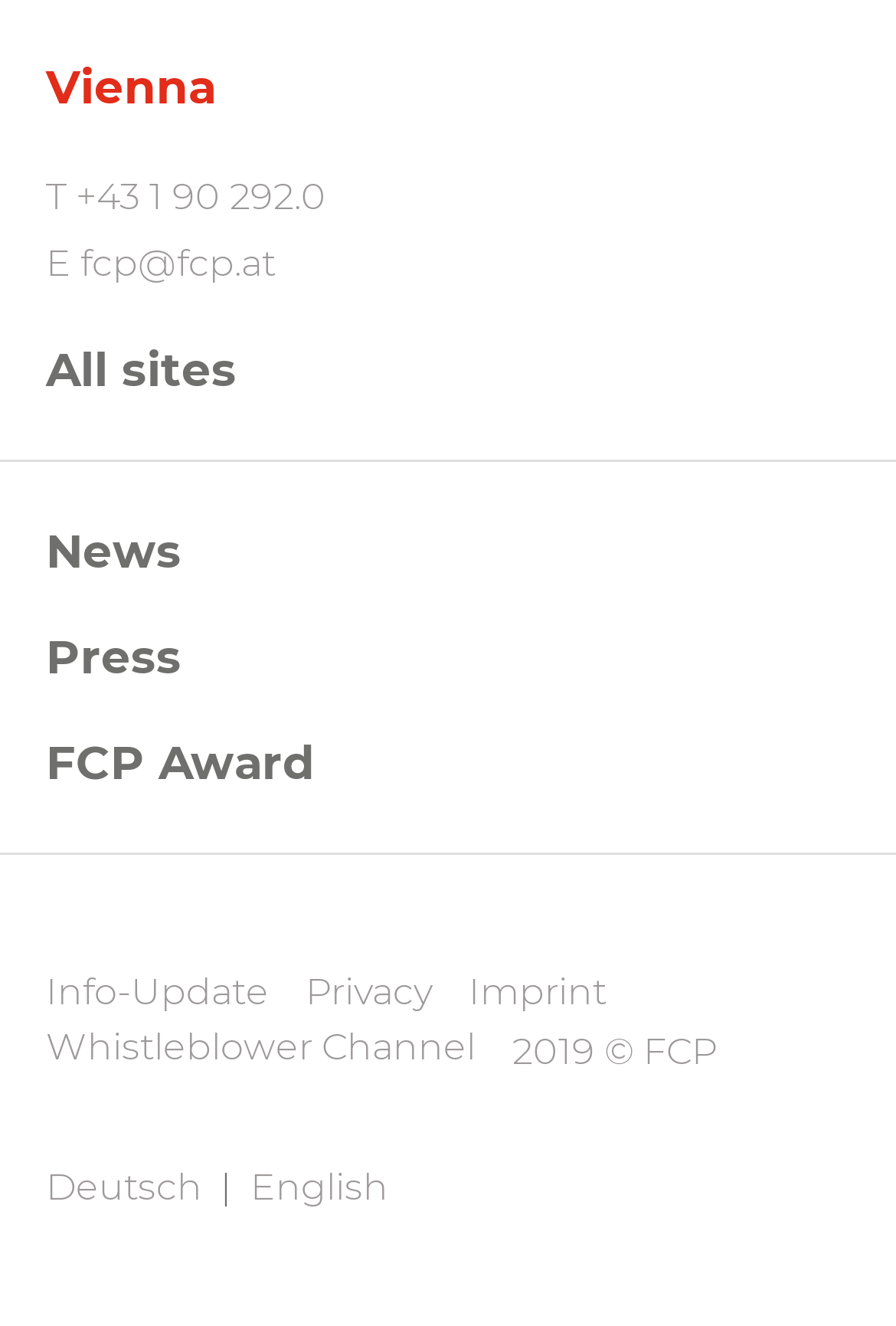Determine the bounding box coordinates of the clickable element necessary to fulfill the instruction: "Get answers from FAQ". Provide the coordinates as four float numbers within the 0 to 1 range, i.e., [left, top, right, bottom].

None